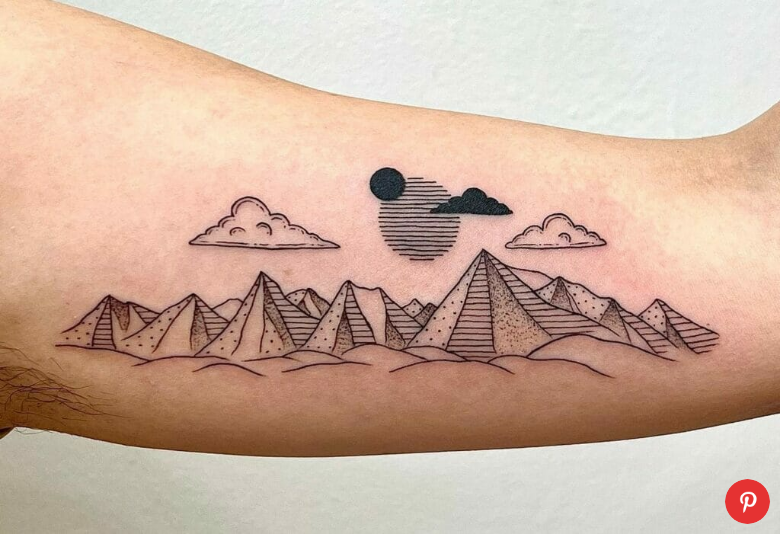Describe all the elements in the image with great detail.

This unique tattoo design features a stylized mountain range, intricately detailed with various patterns and textures that capture the essence of rocky peaks. Above the mountains, fluffy clouds float in a serene sky, framing the scene beautifully. A striking sun, depicted in a half-circle with horizontal lines, adds a modern touch, creating a contrast against the black and white ink work. This bouldering tattoo idea blends natural elements with abstract artistry, inspiring an adventurous spirit in the wearer. It's a perfect representation of the connection between nature and personal expression through body art.